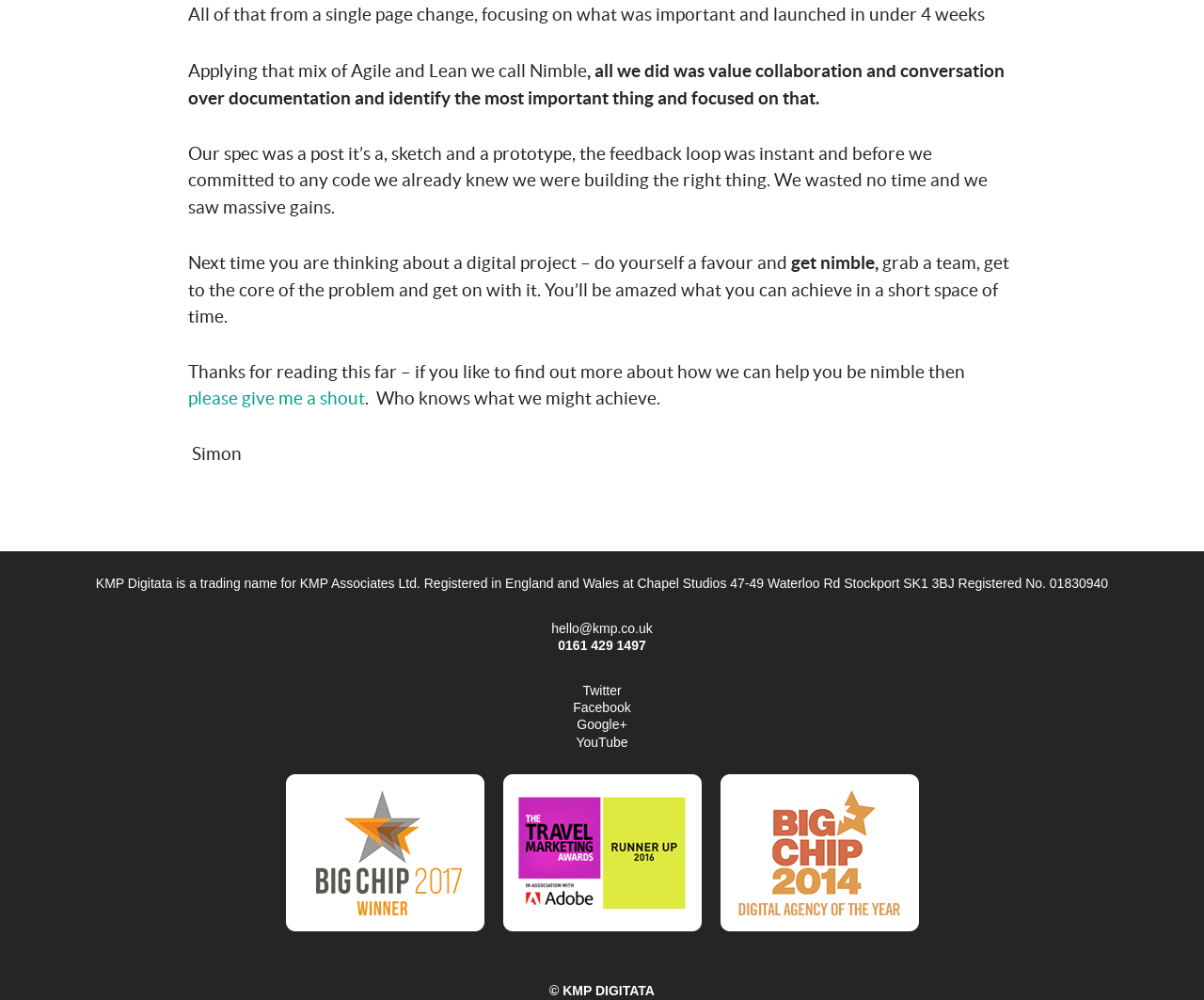Provide a short answer to the following question with just one word or phrase: What is the company name mentioned at the bottom of the page?

KMP Digitata